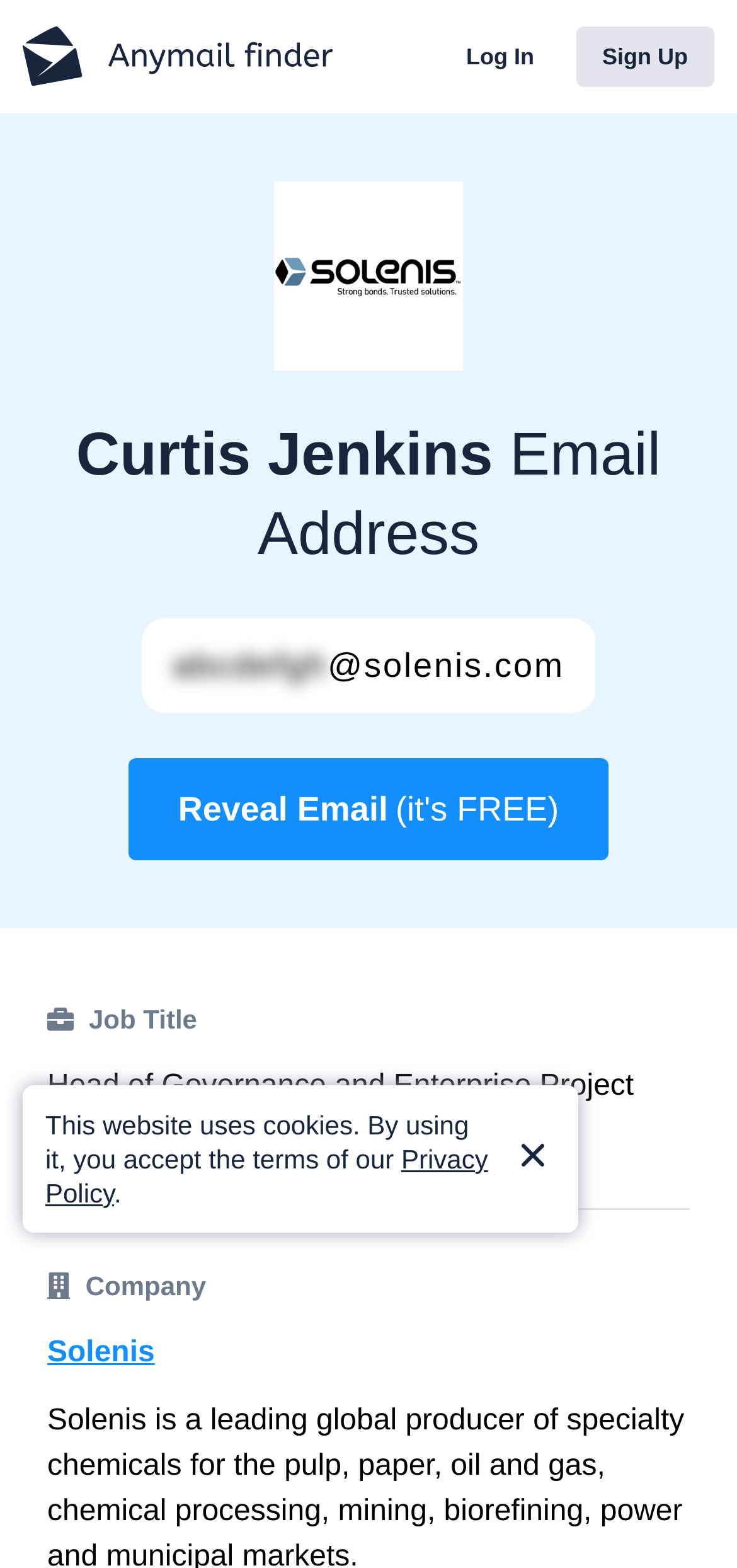Give a one-word or short phrase answer to the question: 
What is the company Curtis Jenkins works for?

Solenis